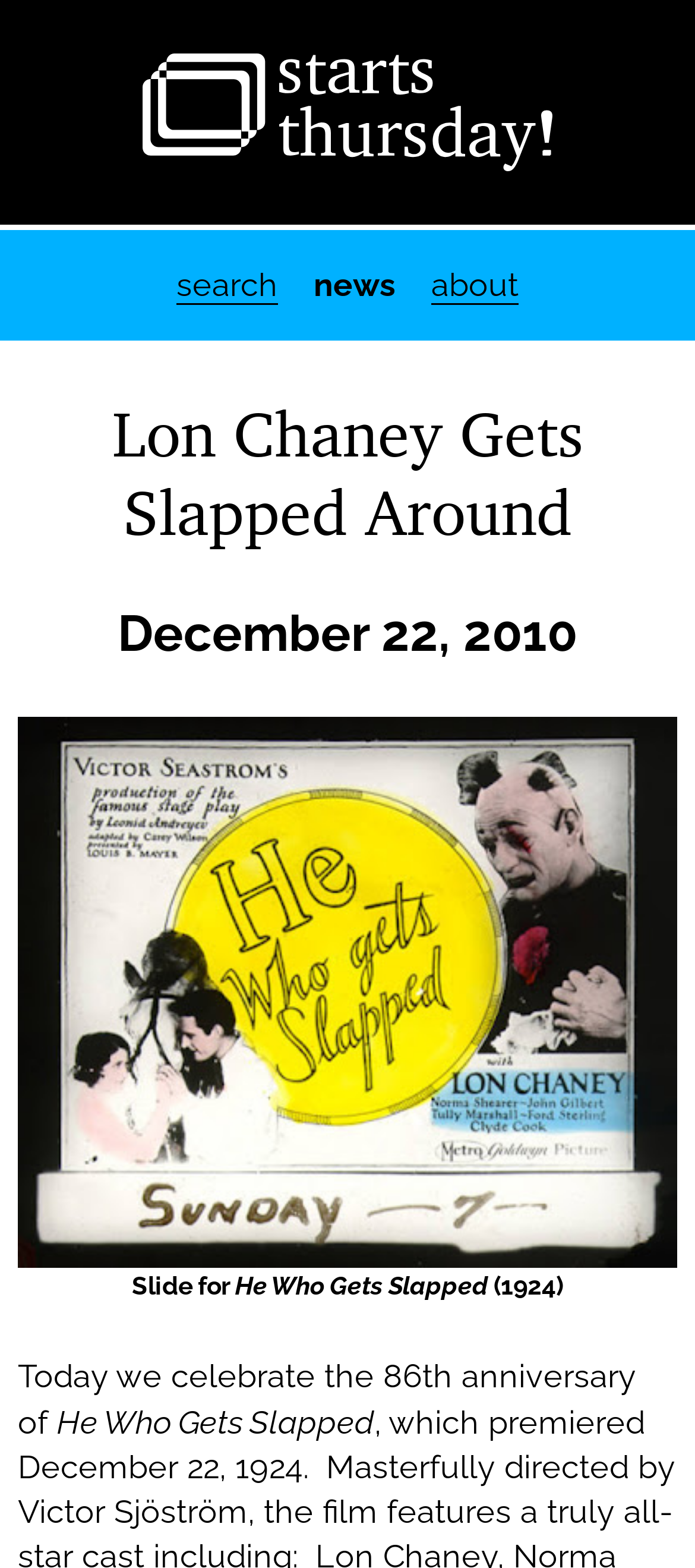From the webpage screenshot, predict the bounding box of the UI element that matches this description: "Search".

[0.254, 0.169, 0.4, 0.194]